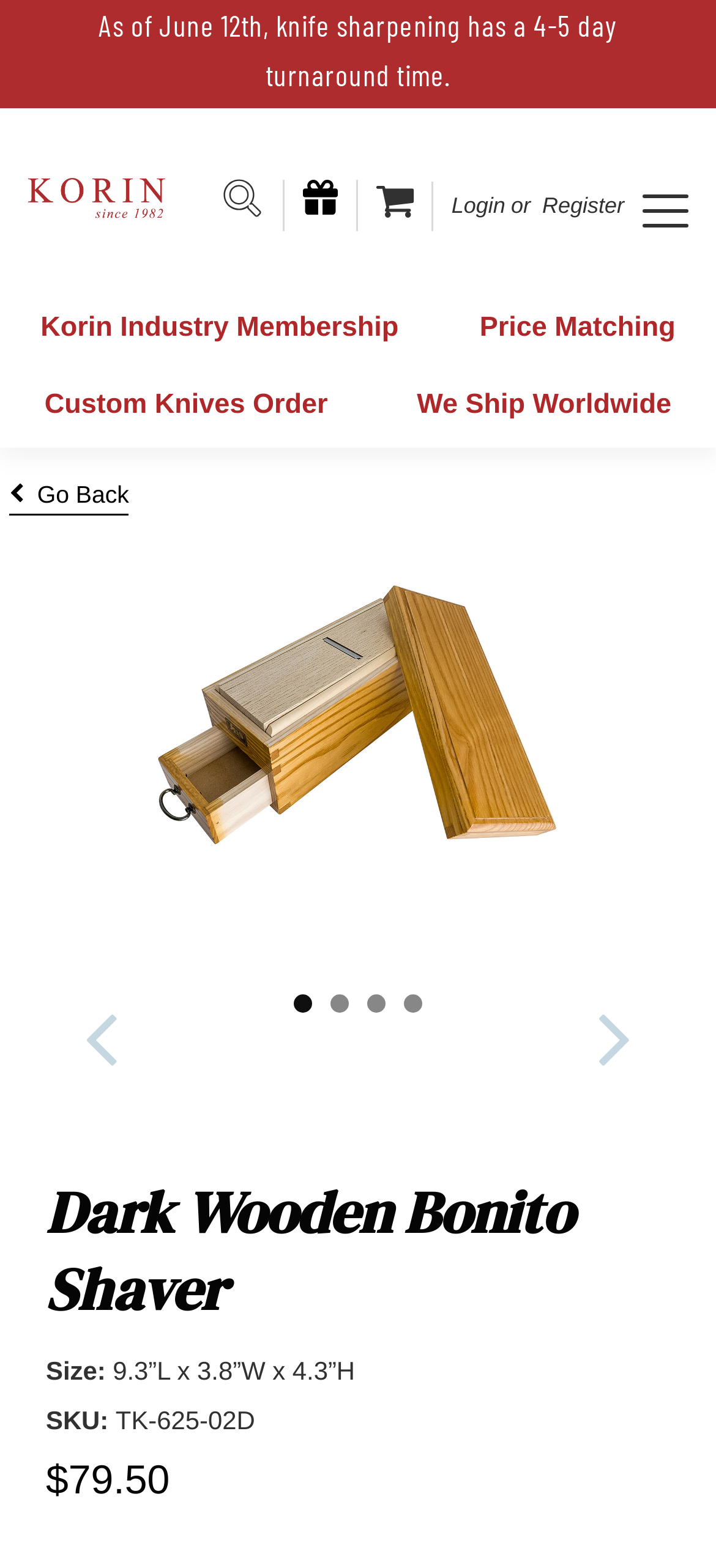What is the size of the Dark Wooden Bonito Shaver?
Please describe in detail the information shown in the image to answer the question.

I found the size of the Dark Wooden Bonito Shaver by looking at the StaticText element with the text '9.3”L x 3.8”W x 4.3”H' located below the product description. This text is preceded by the label 'Size:'.